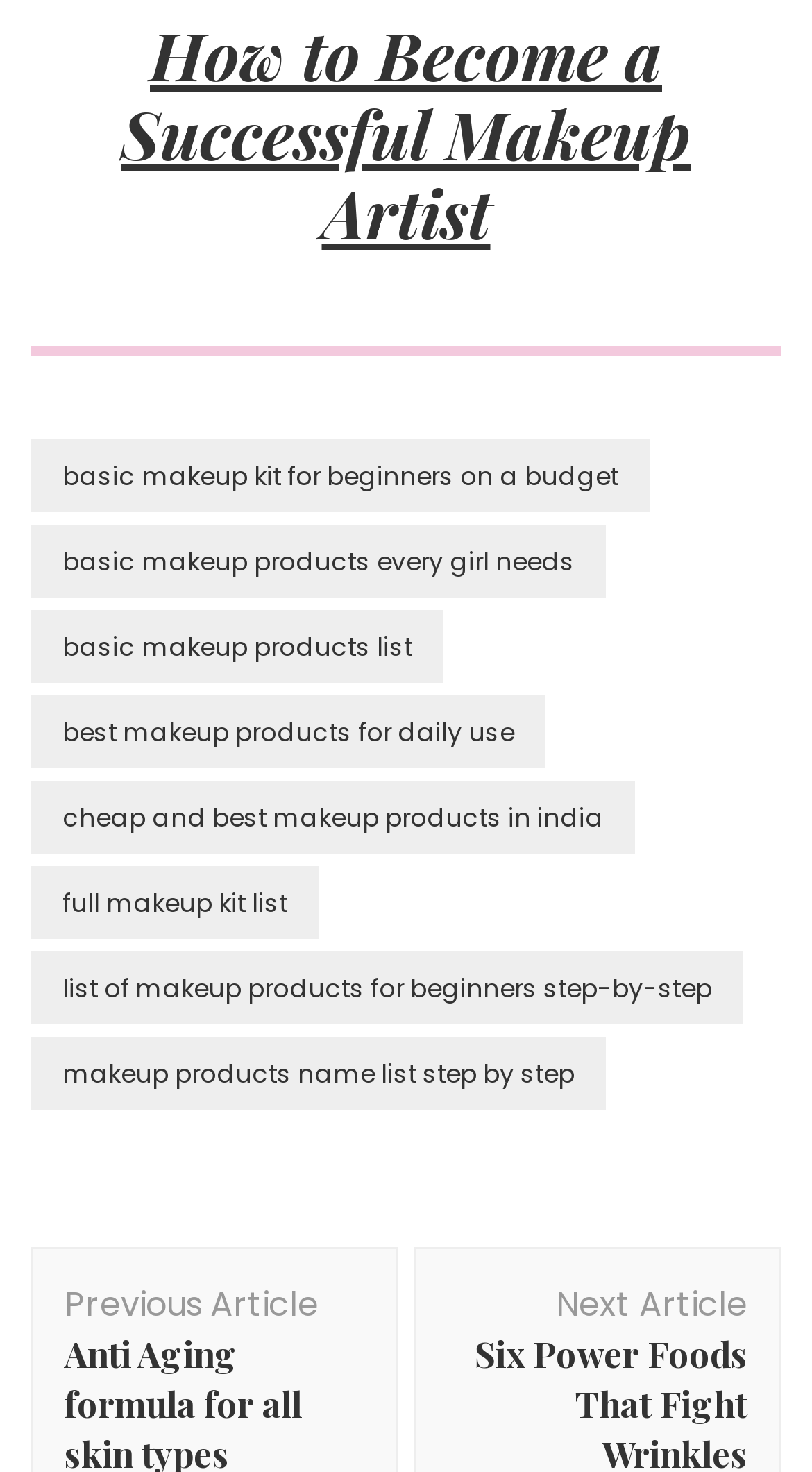Please answer the following question as detailed as possible based on the image: 
What is the topic of the main heading?

The main heading of the webpage is 'How to Become a Successful Makeup Artist', which indicates that the topic of the webpage is related to becoming a successful makeup artist.